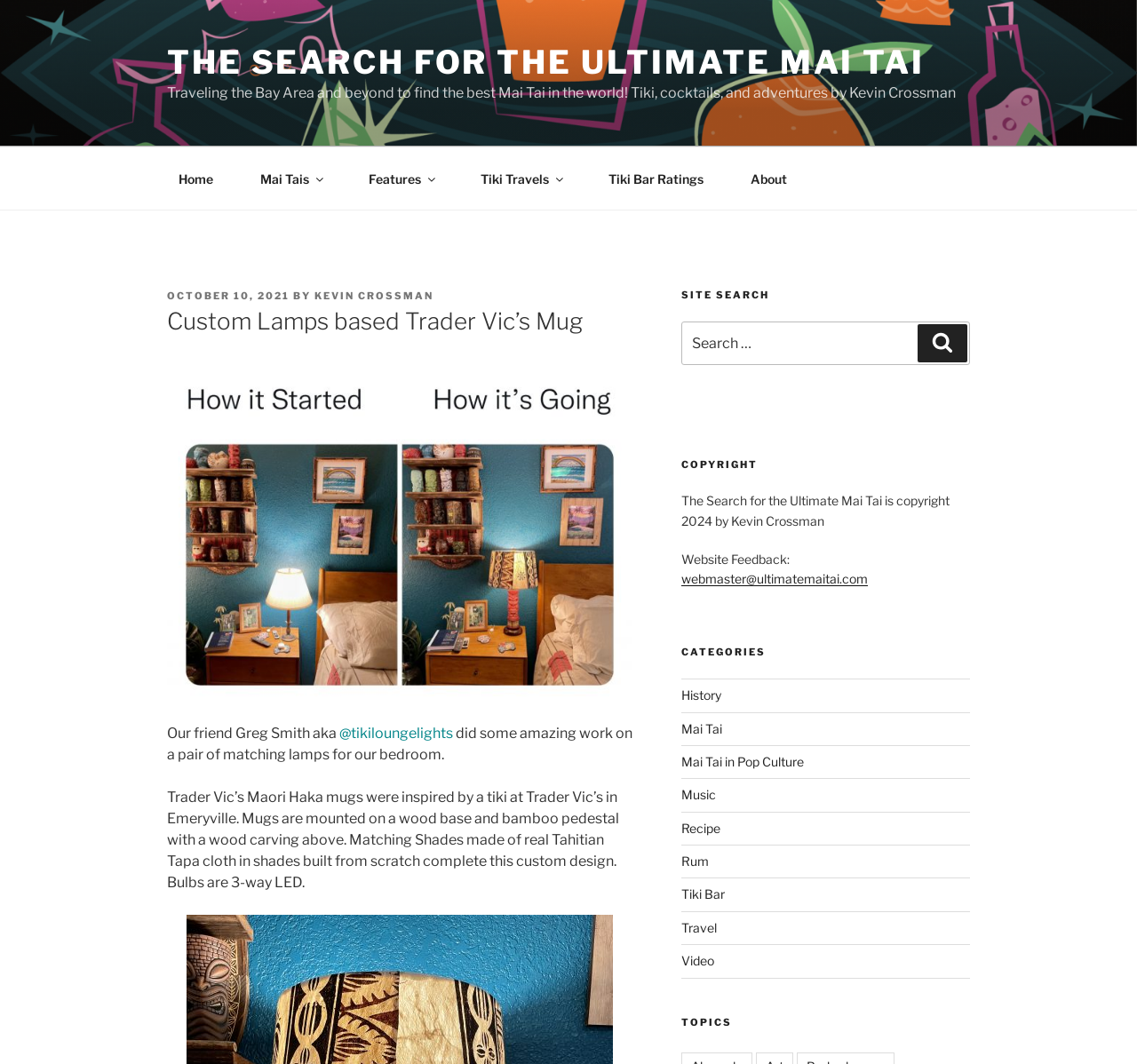Extract the main headline from the webpage and generate its text.

Custom Lamps based Trader Vic’s Mug